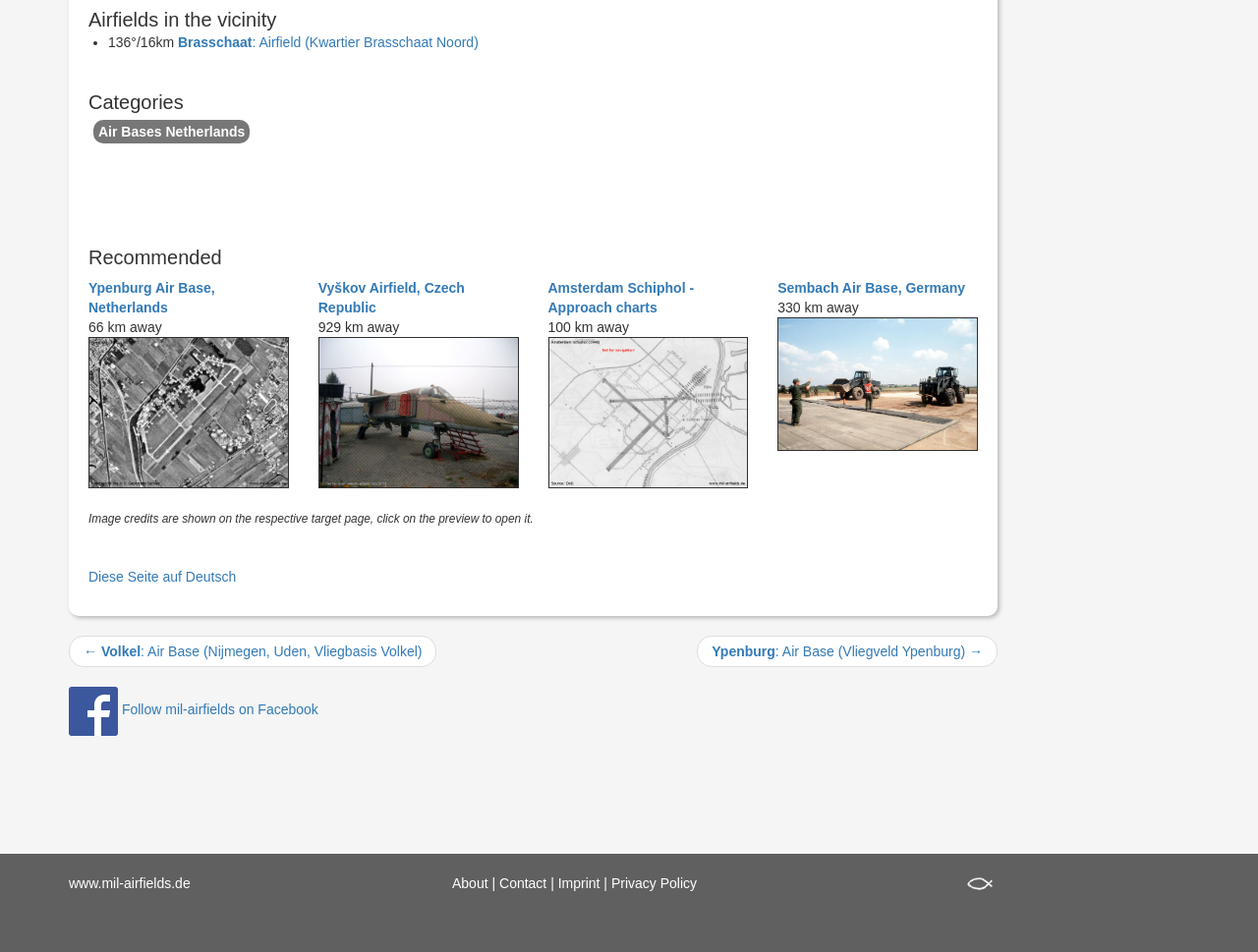How can you follow mil-airfields?
Based on the image, provide your answer in one word or phrase.

On Facebook